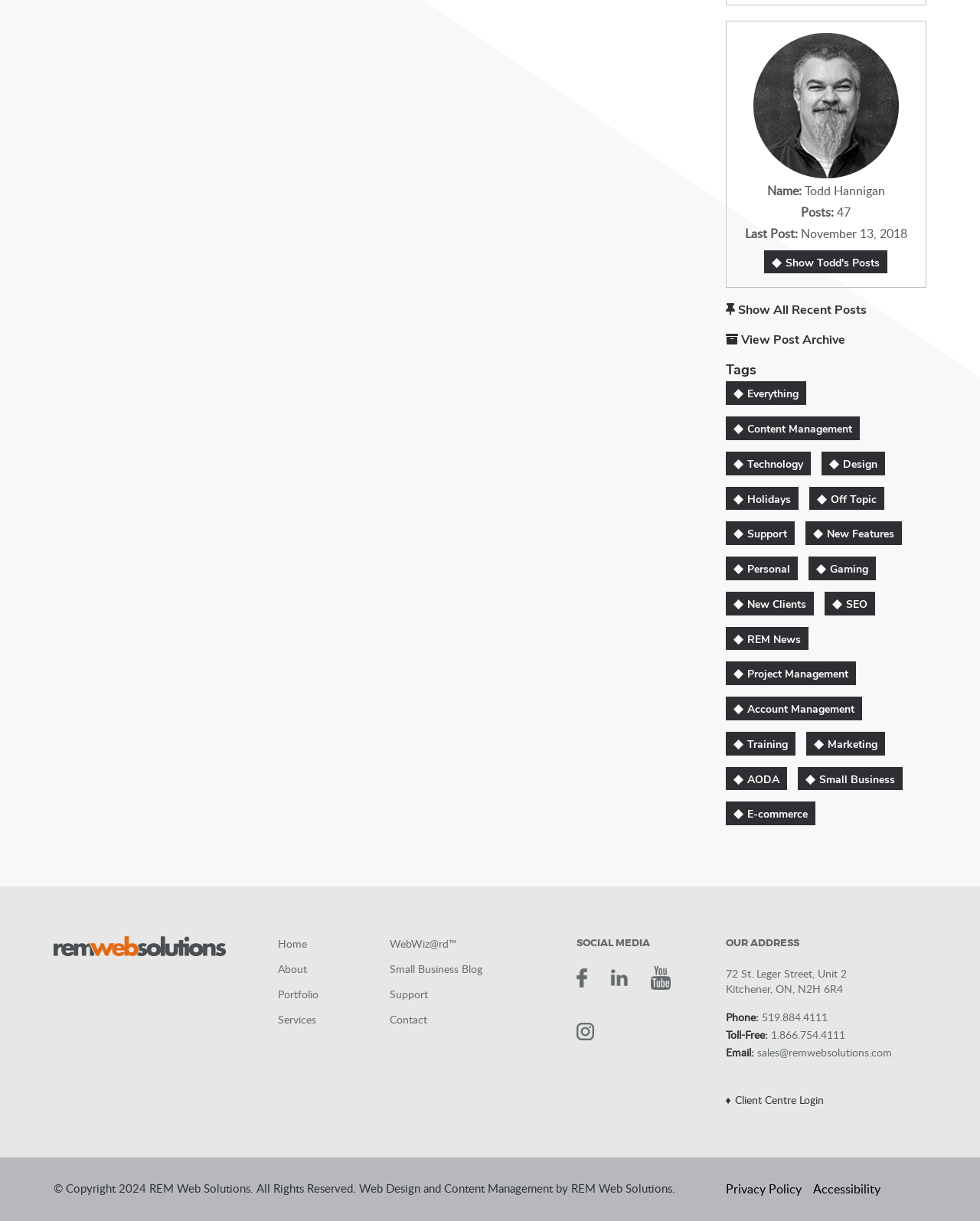What is the phone number of REM Web Solutions?
Provide a one-word or short-phrase answer based on the image.

519.884.4111